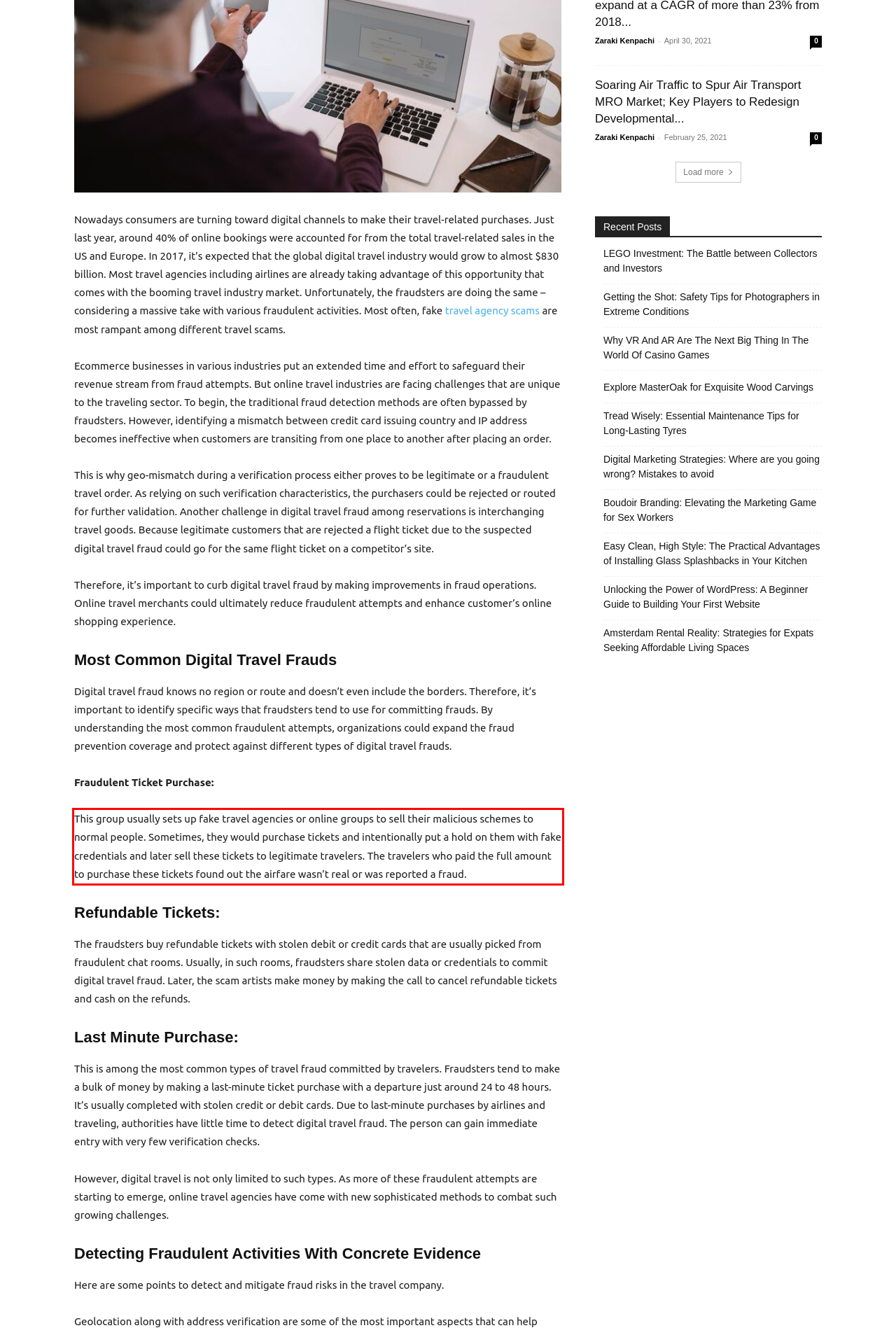Given a screenshot of a webpage with a red bounding box, extract the text content from the UI element inside the red bounding box.

This group usually sets up fake travel agencies or online groups to sell their malicious schemes to normal people. Sometimes, they would purchase tickets and intentionally put a hold on them with fake credentials and later sell these tickets to legitimate travelers. The travelers who paid the full amount to purchase these tickets found out the airfare wasn’t real or was reported a fraud.